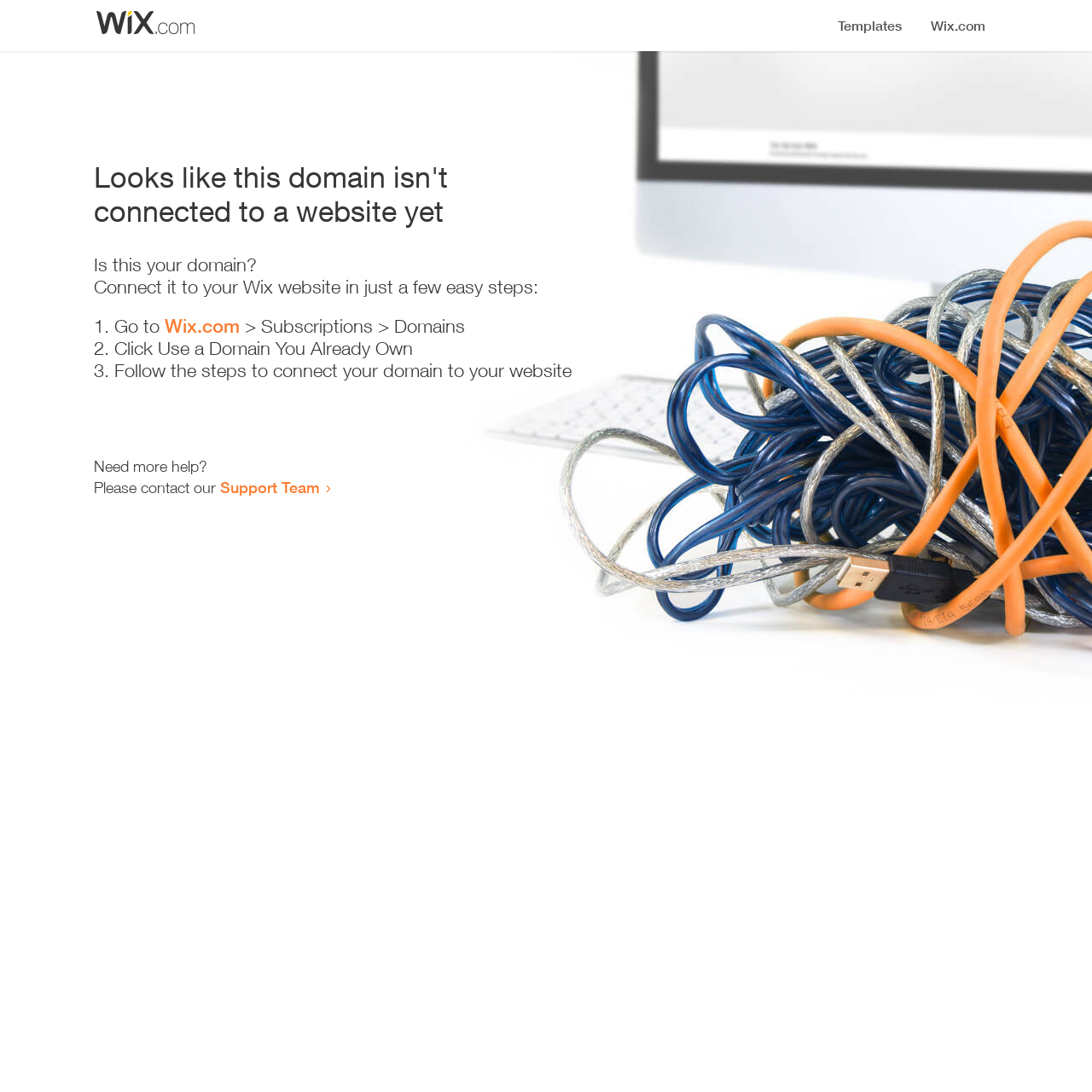Use a single word or phrase to answer this question: 
What is the purpose of the link 'Wix.com'?

To connect domain